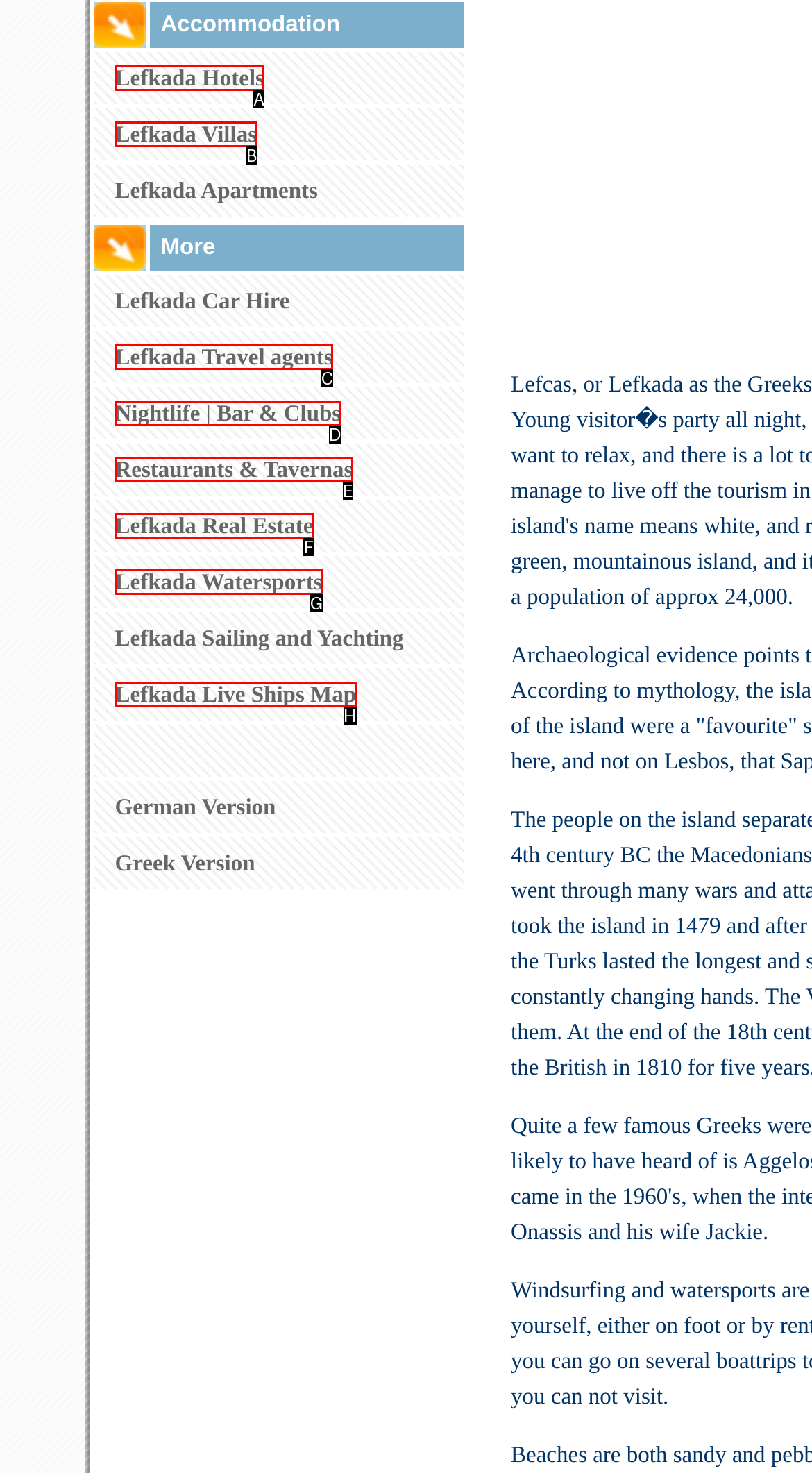Pinpoint the HTML element that fits the description: Lefkada Travel agents
Answer by providing the letter of the correct option.

C